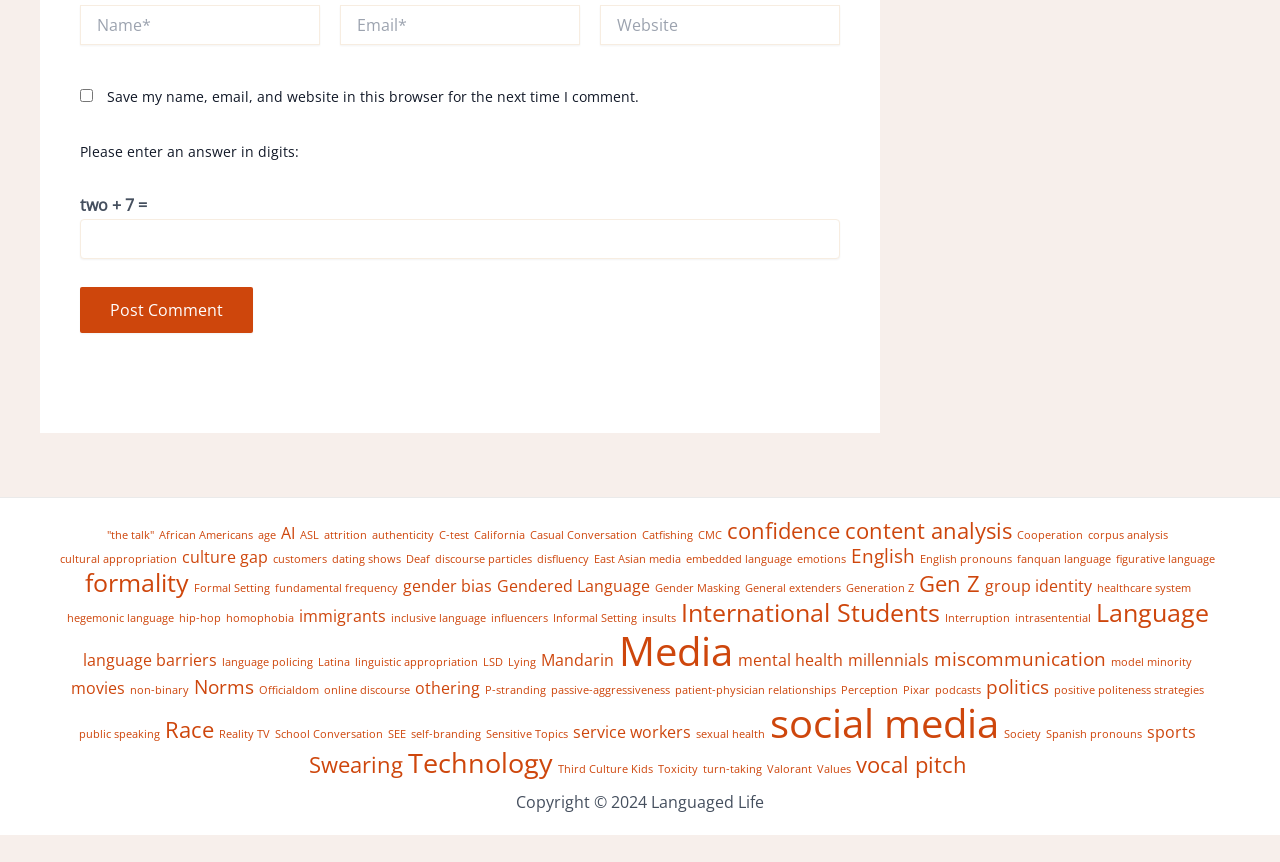Determine the bounding box coordinates for the area that needs to be clicked to fulfill this task: "Toggle the 'Games Menu'". The coordinates must be given as four float numbers between 0 and 1, i.e., [left, top, right, bottom].

None